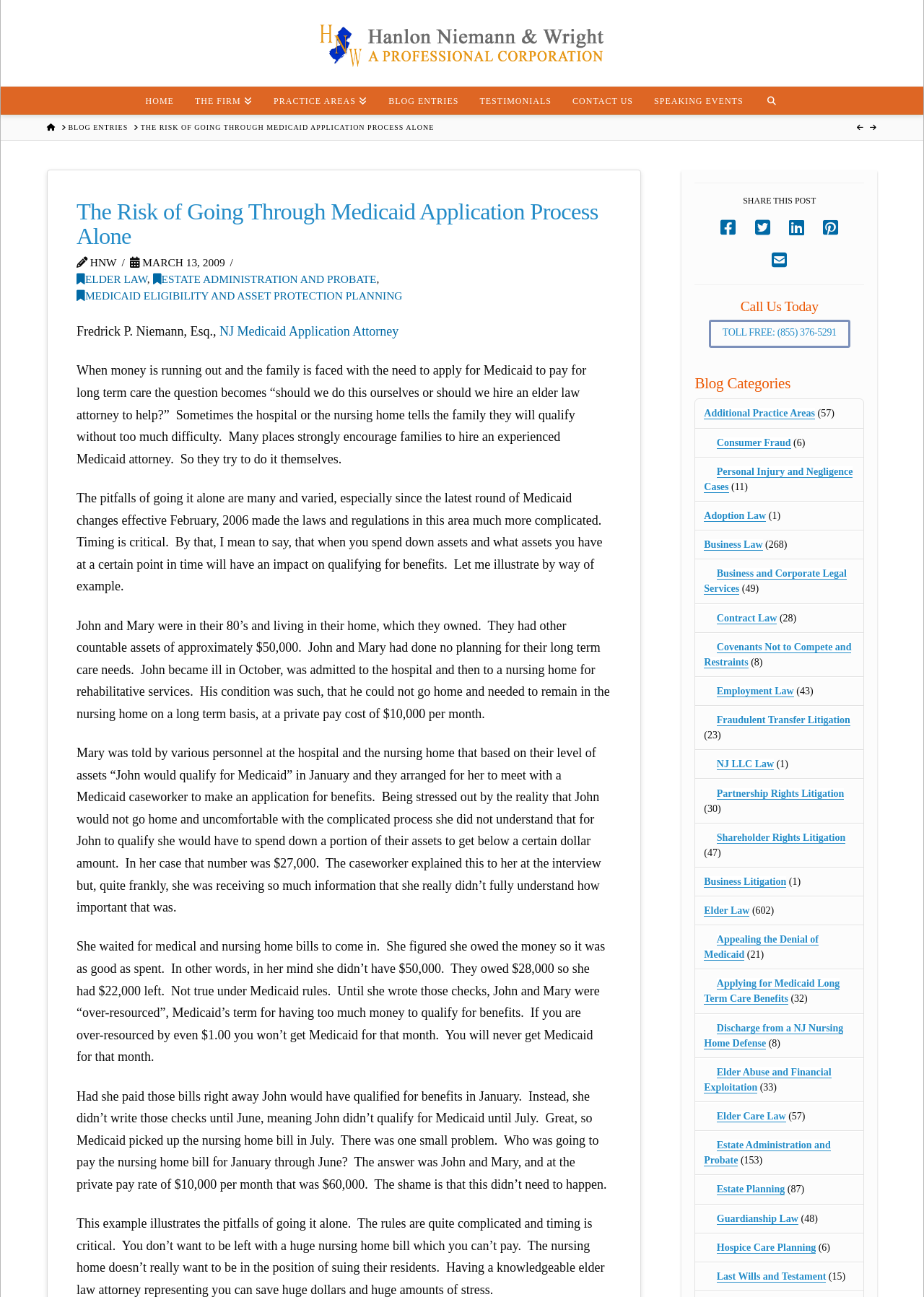What is the topic of the blog post?
Based on the visual content, answer with a single word or a brief phrase.

Medicaid Application Process